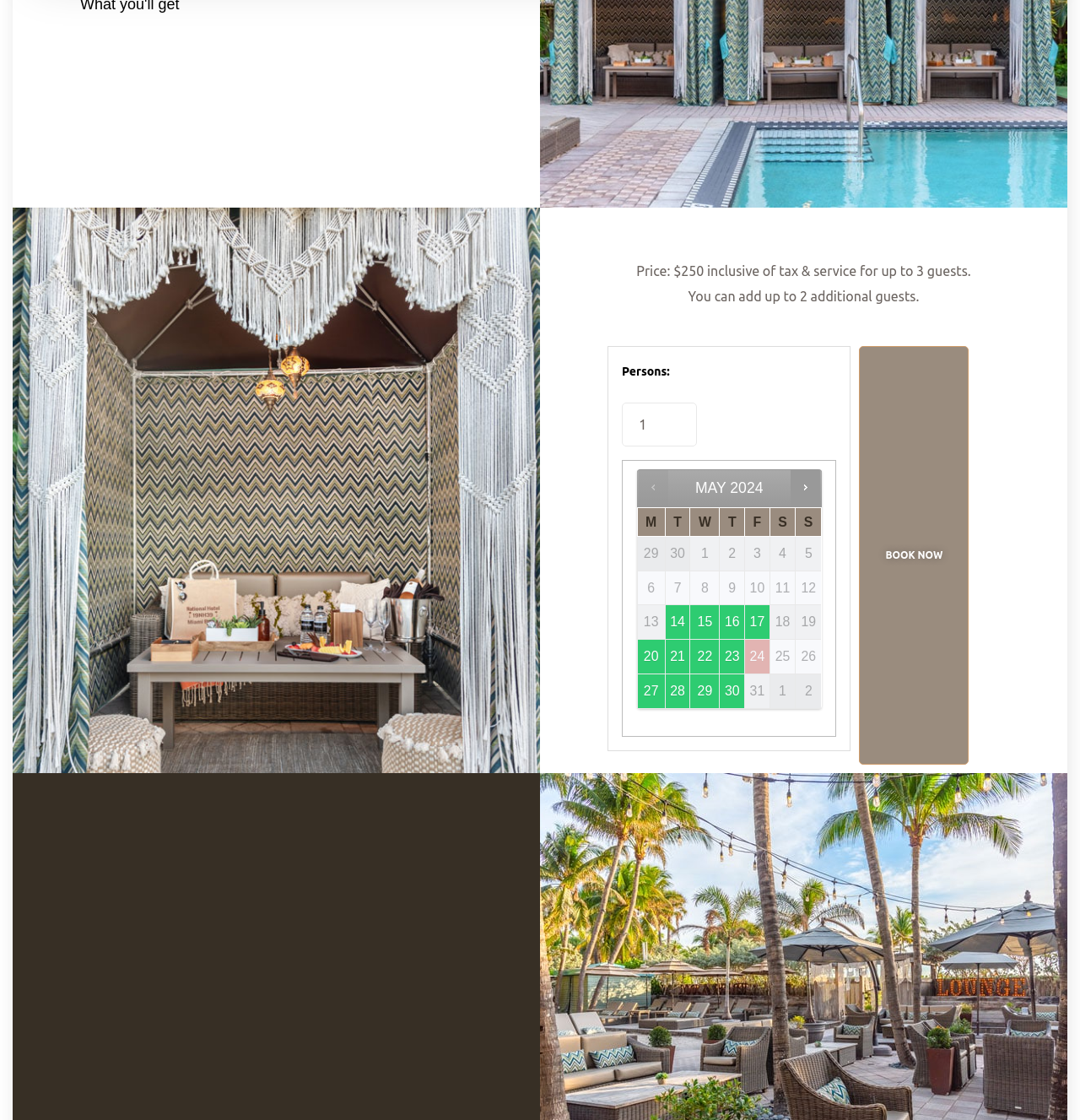Locate the bounding box coordinates of the segment that needs to be clicked to meet this instruction: "Click the 'Previous' button".

None